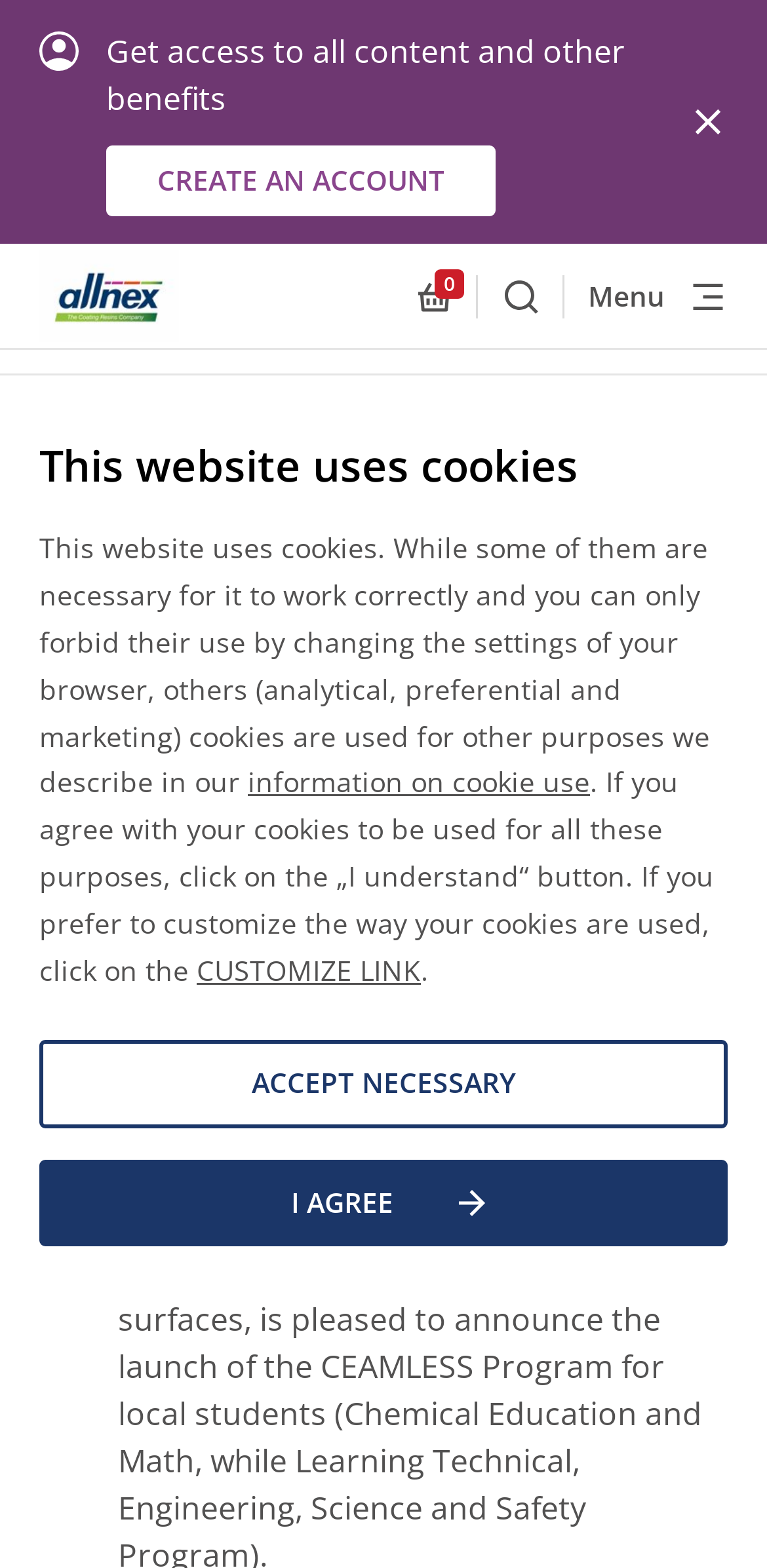From the given element description: "Corporate", find the bounding box for the UI element. Provide the coordinates as four float numbers between 0 and 1, in the order [left, top, right, bottom].

[0.769, 0.542, 0.949, 0.566]